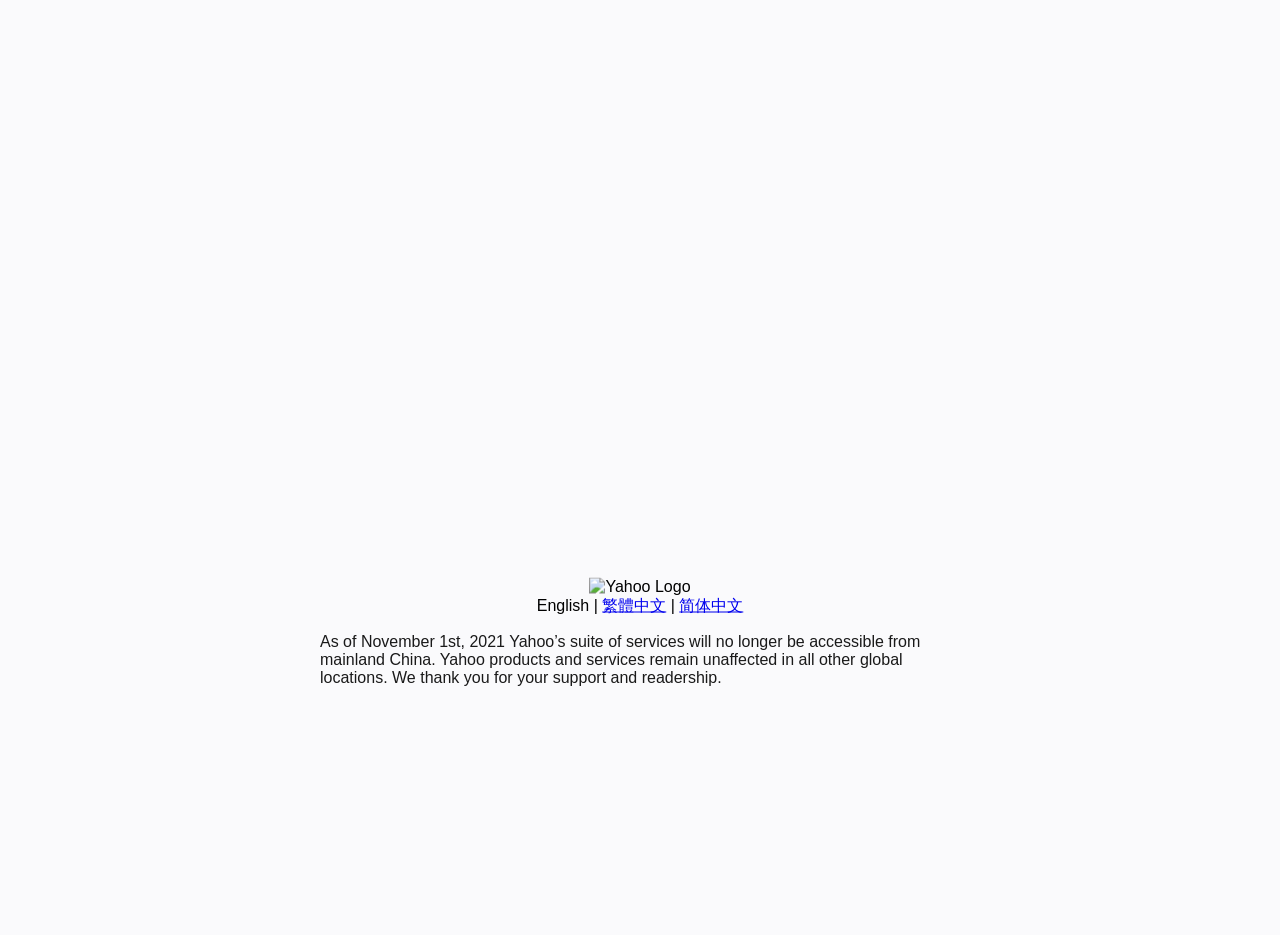Locate the bounding box of the UI element defined by this description: "繁體中文". The coordinates should be given as four float numbers between 0 and 1, formatted as [left, top, right, bottom].

[0.47, 0.638, 0.52, 0.656]